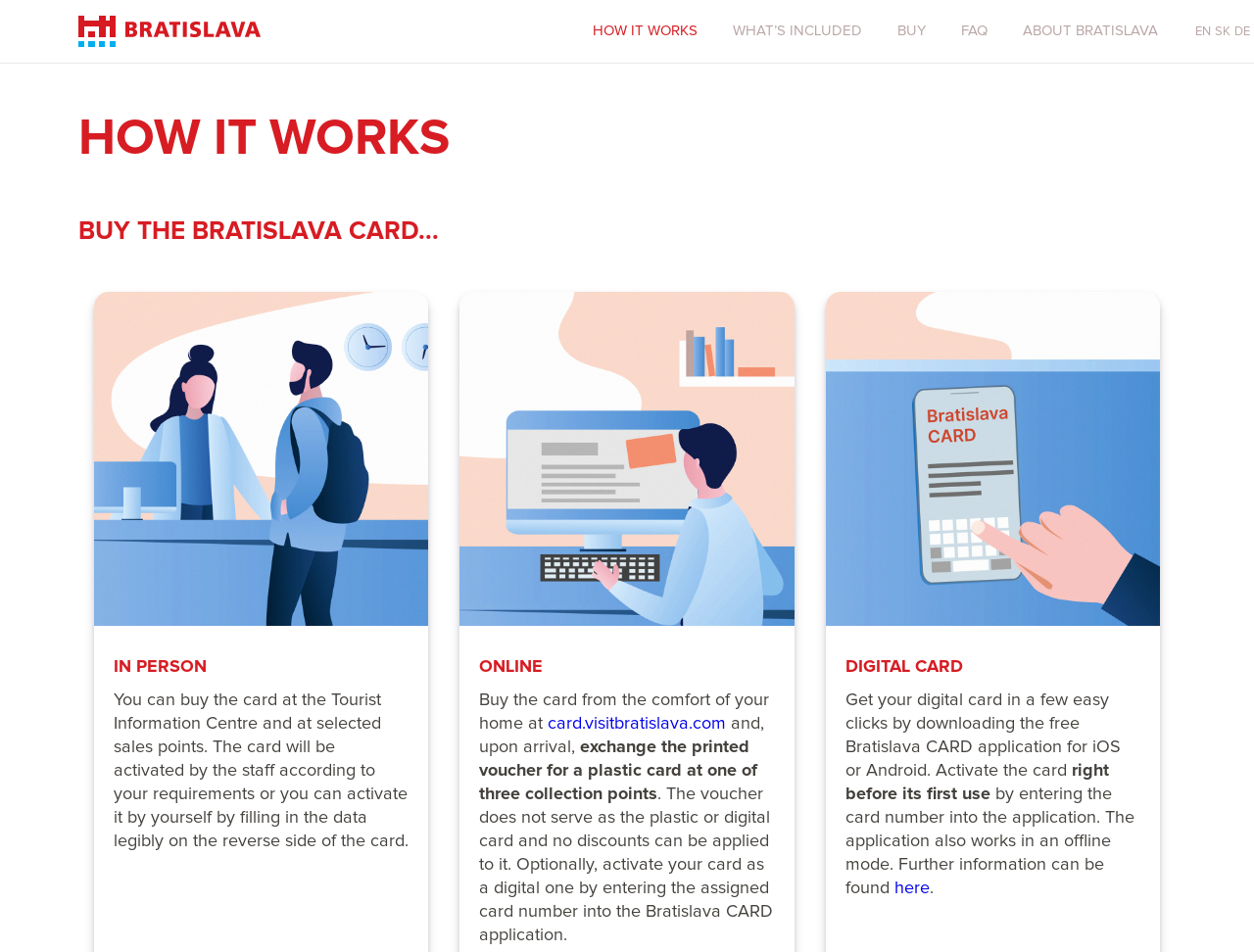Could you locate the bounding box coordinates for the section that should be clicked to accomplish this task: "Click on the 'card.visitbratislava.com' link".

[0.437, 0.751, 0.579, 0.77]